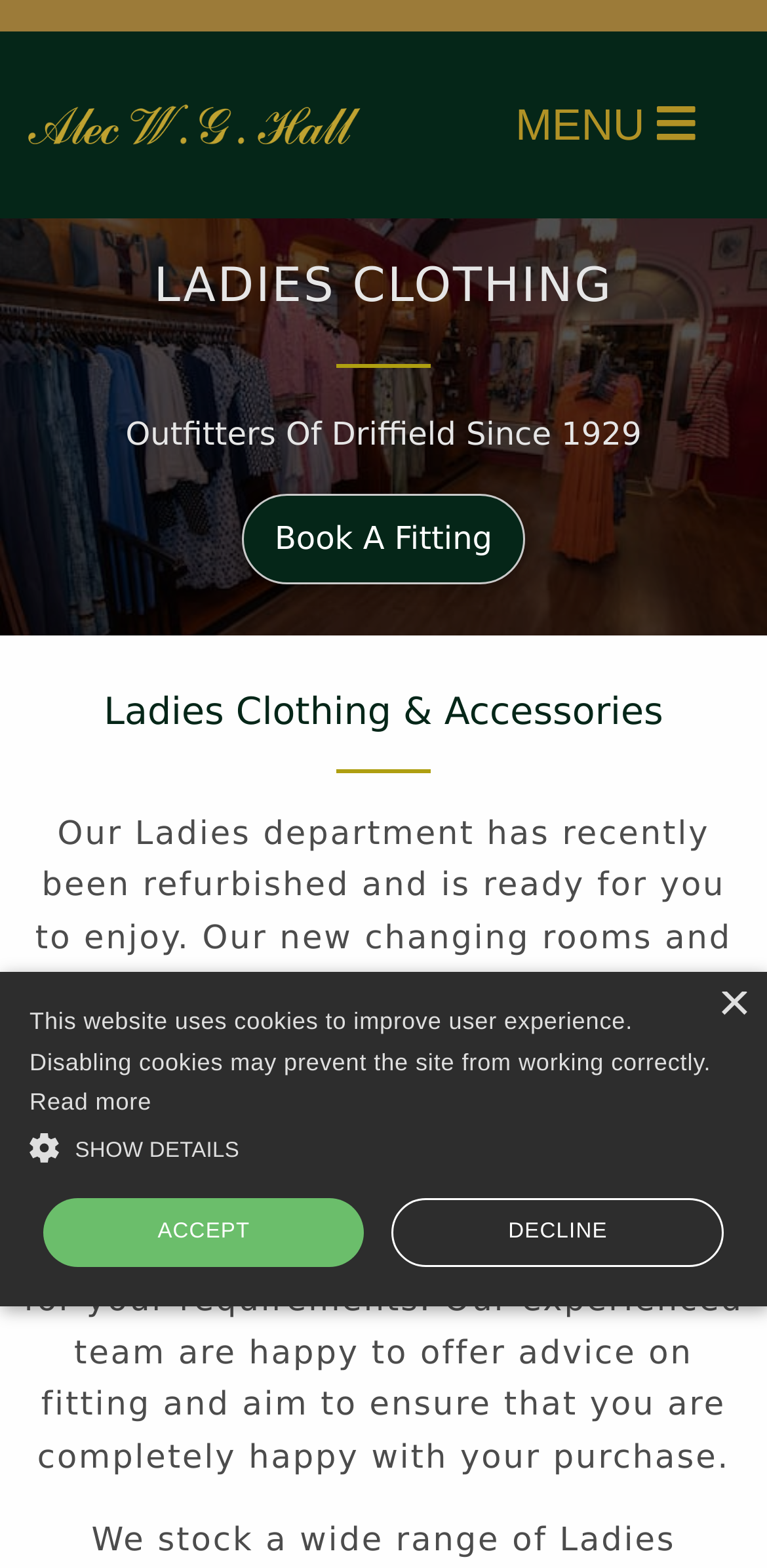What is the purpose of the 'Book A Fitting' button?
Please provide a comprehensive answer based on the details in the screenshot.

The 'Book A Fitting' button is located next to the heading 'LADIES CLOTHING Outfitters Of Driffield Since 1929', suggesting that its purpose is to allow customers to book a fitting for ladies clothing.